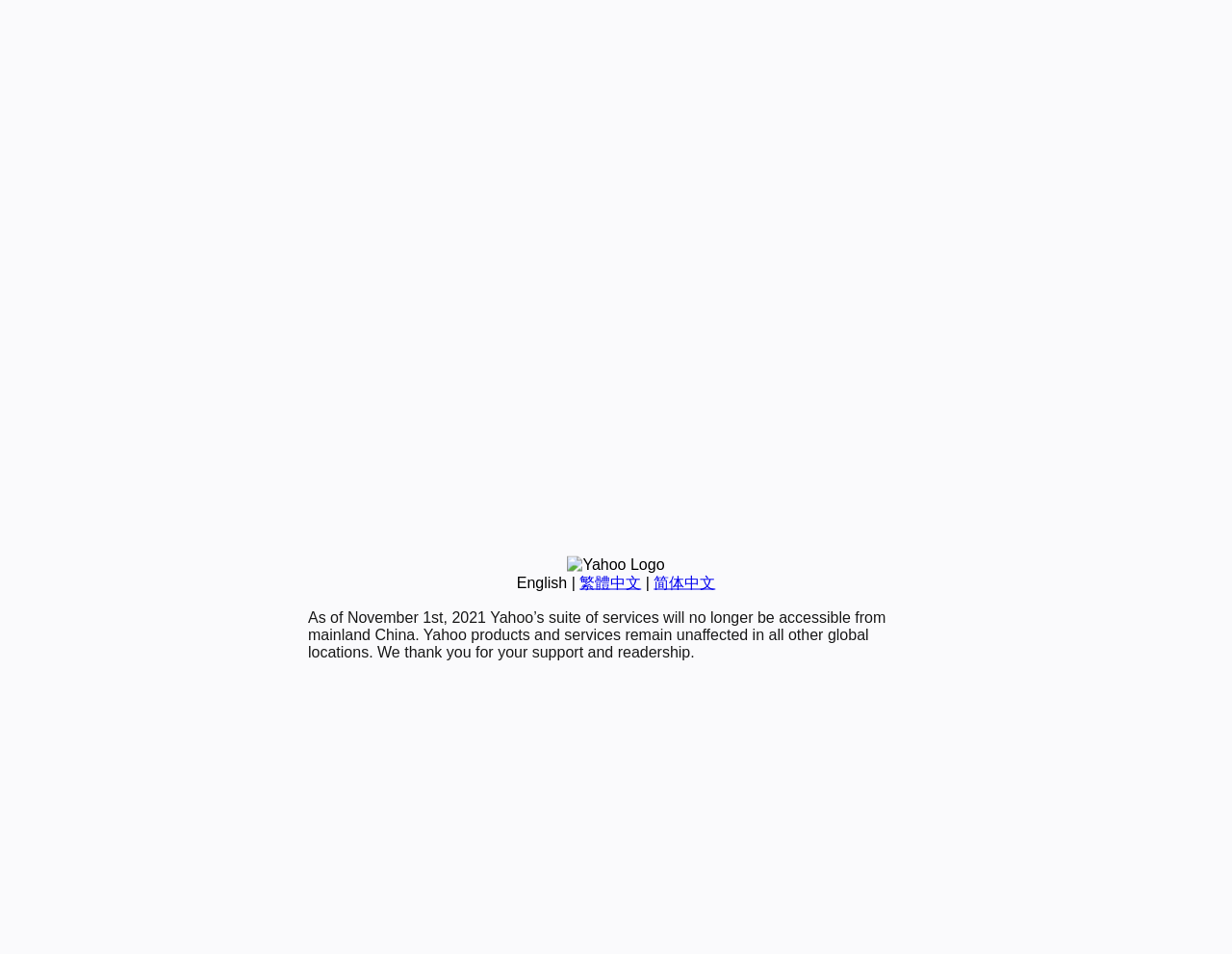Determine the bounding box coordinates for the HTML element described here: "繁體中文".

[0.47, 0.602, 0.52, 0.619]